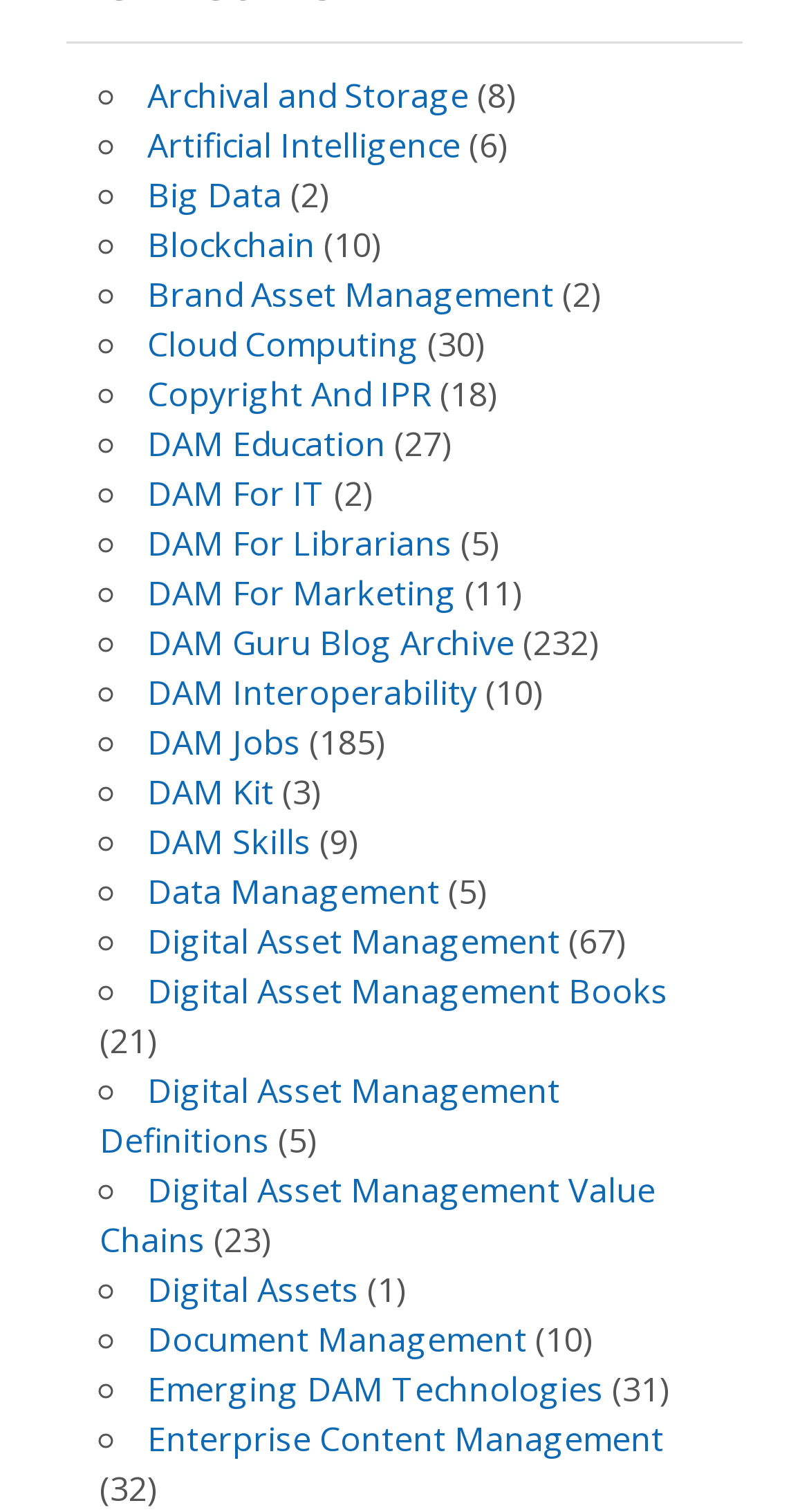Find the bounding box coordinates corresponding to the UI element with the description: "Digital Asset Management Value Chains". The coordinates should be formatted as [left, top, right, bottom], with values as floats between 0 and 1.

[0.123, 0.772, 0.81, 0.835]